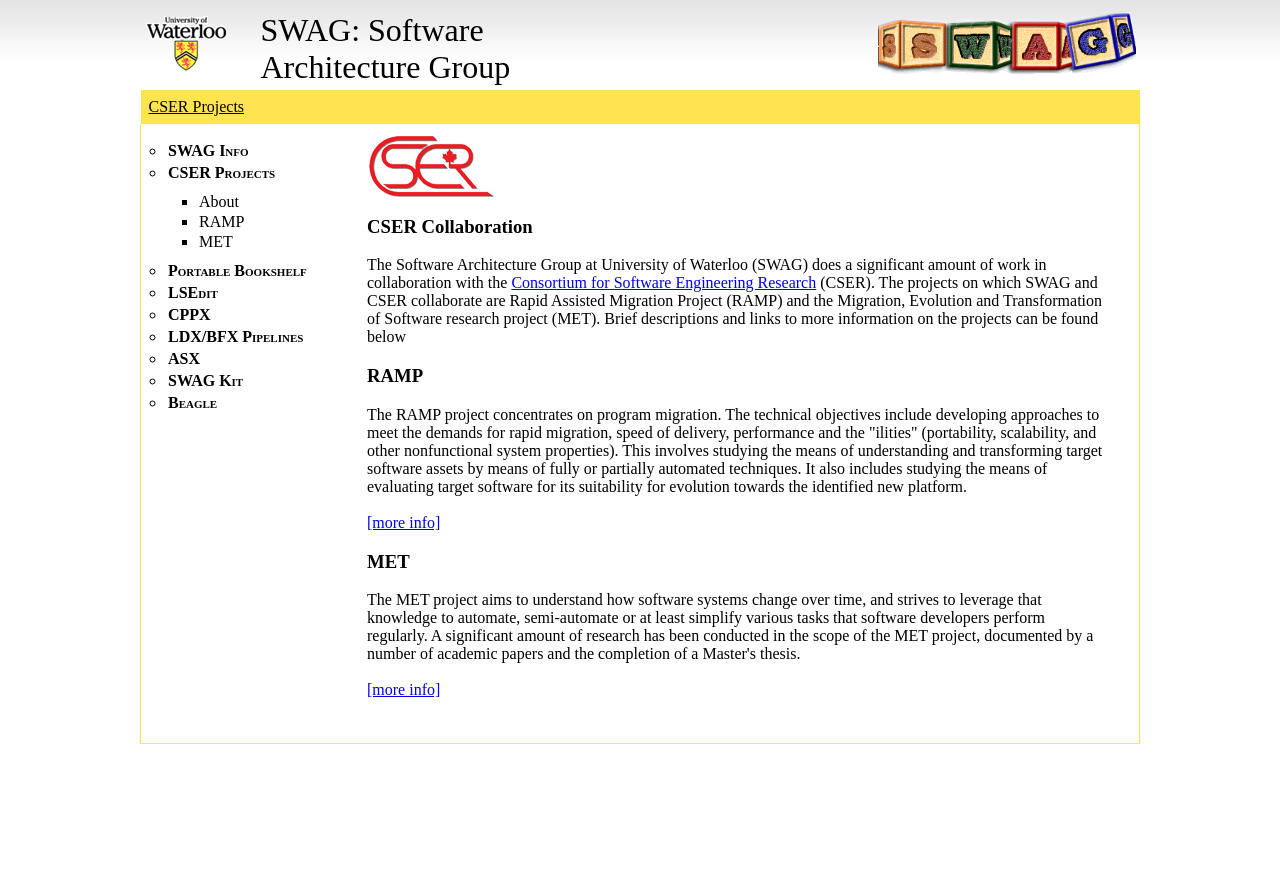What is the purpose of evaluating target software in the RAMP project?
Refer to the image and offer an in-depth and detailed answer to the question.

The purpose of evaluating target software in the RAMP project is to determine its suitability for evolution towards the identified new platform, as mentioned in the project's description.